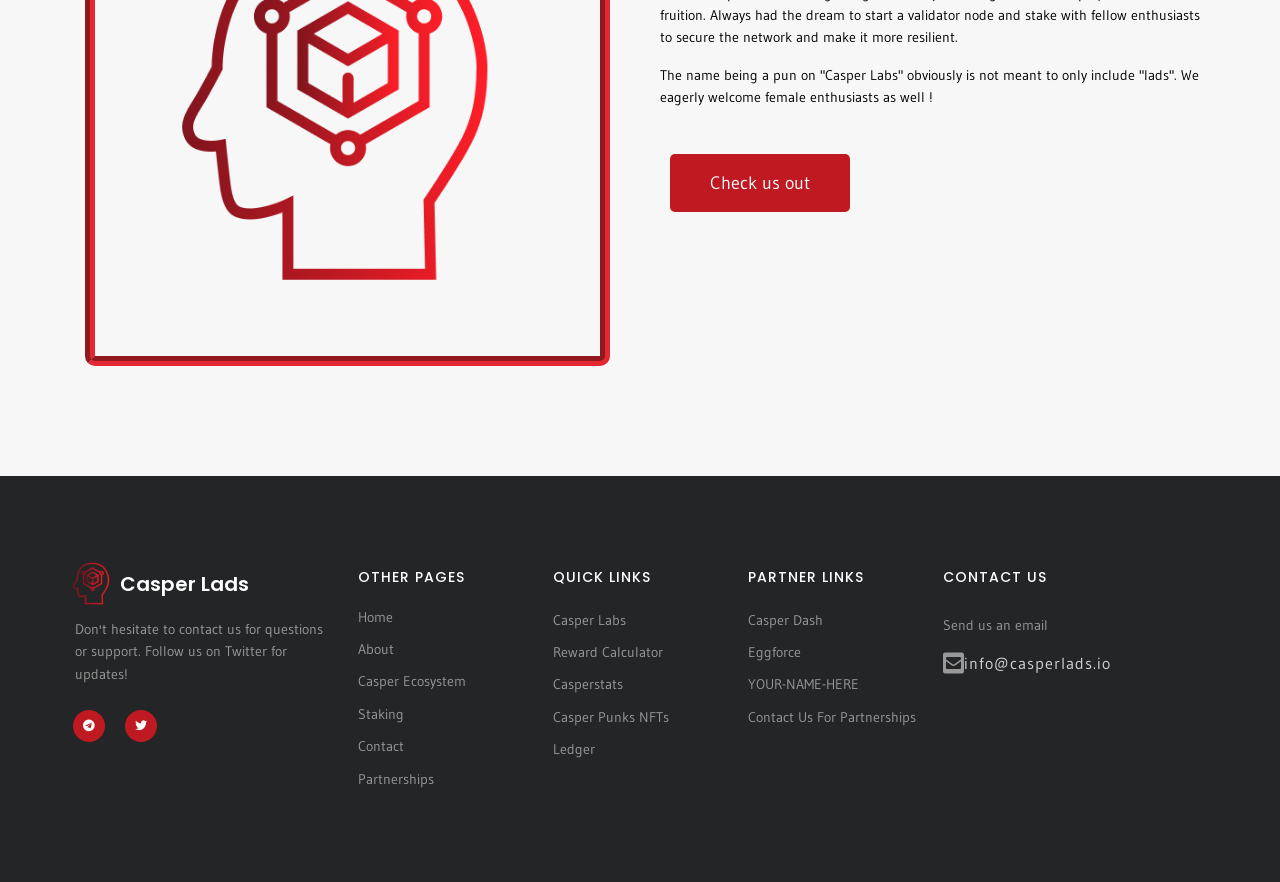Give the bounding box coordinates for the element described as: "Contact".

[0.279, 0.831, 0.416, 0.861]